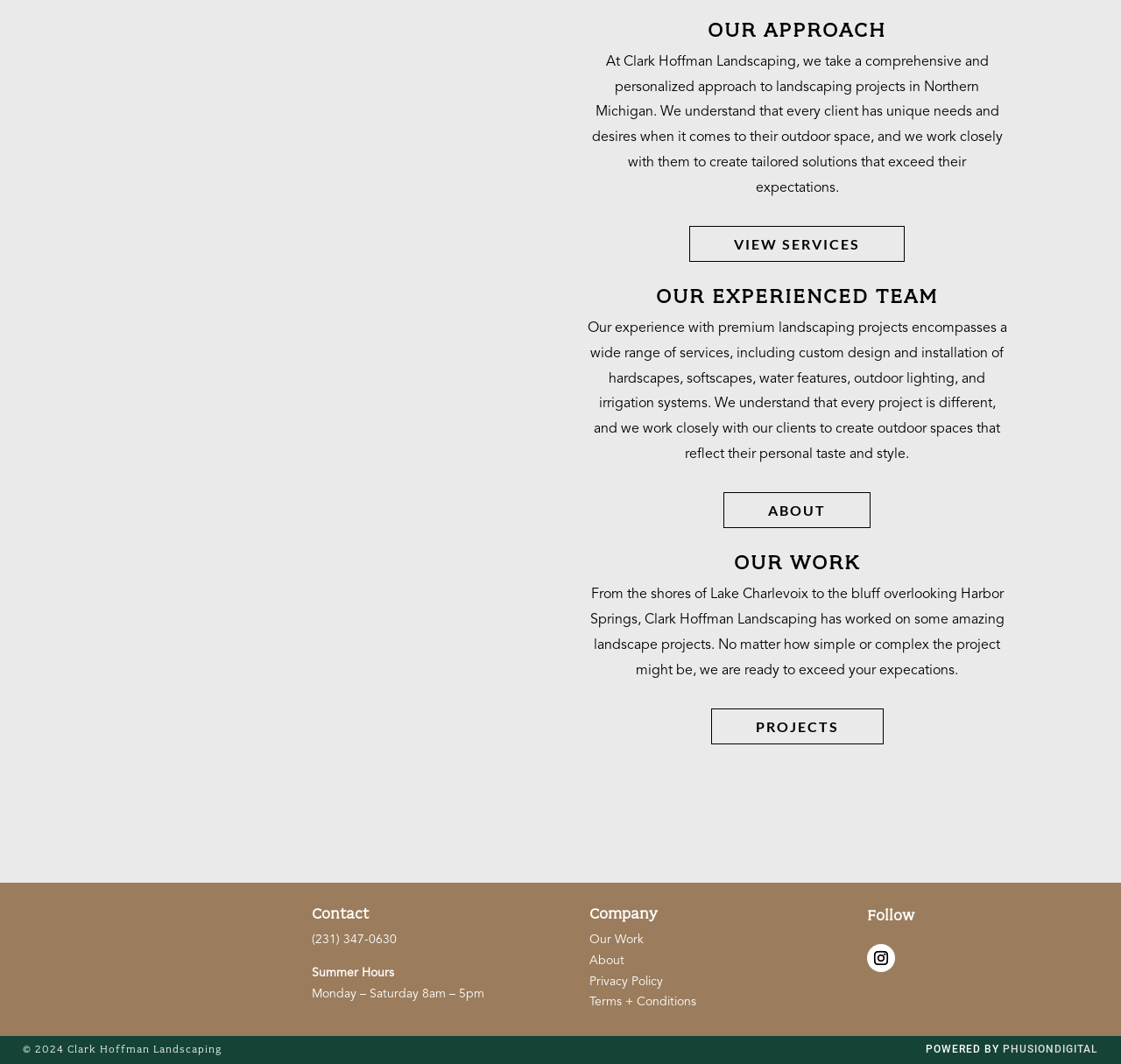Can you identify the bounding box coordinates of the clickable region needed to carry out this instruction: 'Learn about the experienced team'? The coordinates should be four float numbers within the range of 0 to 1, stated as [left, top, right, bottom].

[0.522, 0.269, 0.9, 0.297]